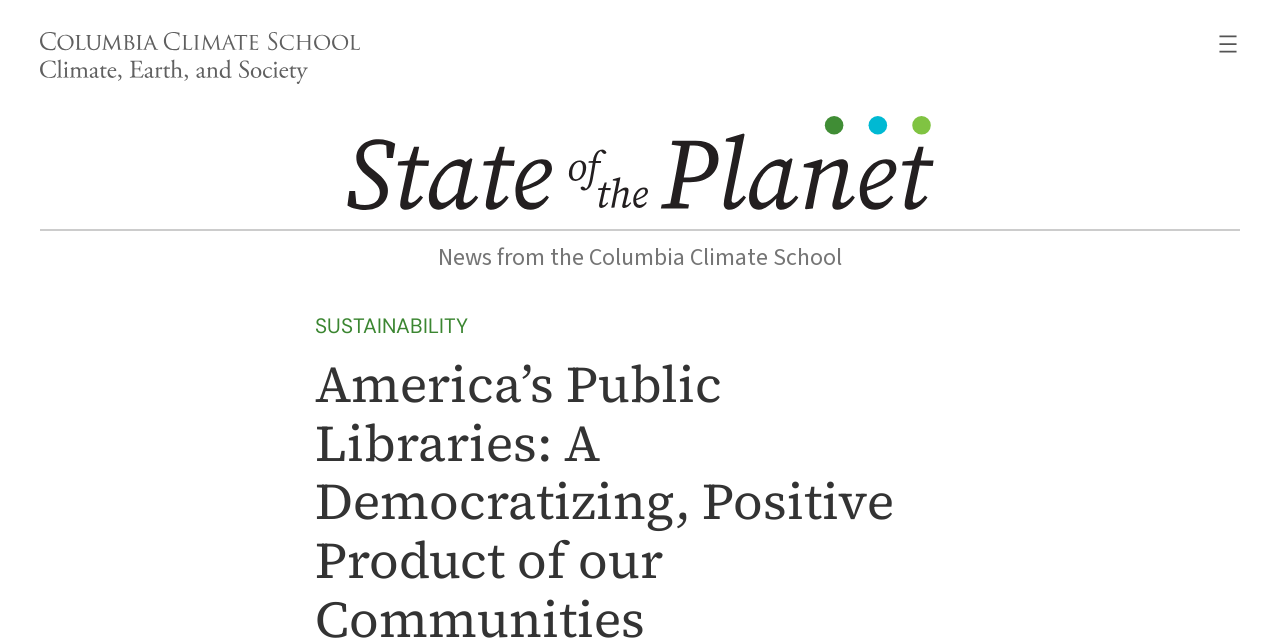What is the purpose of the button?
Refer to the screenshot and deliver a thorough answer to the question presented.

I found the answer by examining the button element which has a text 'Open menu' and a hasPopup attribute set to 'dialog', indicating that it is used to open a menu.